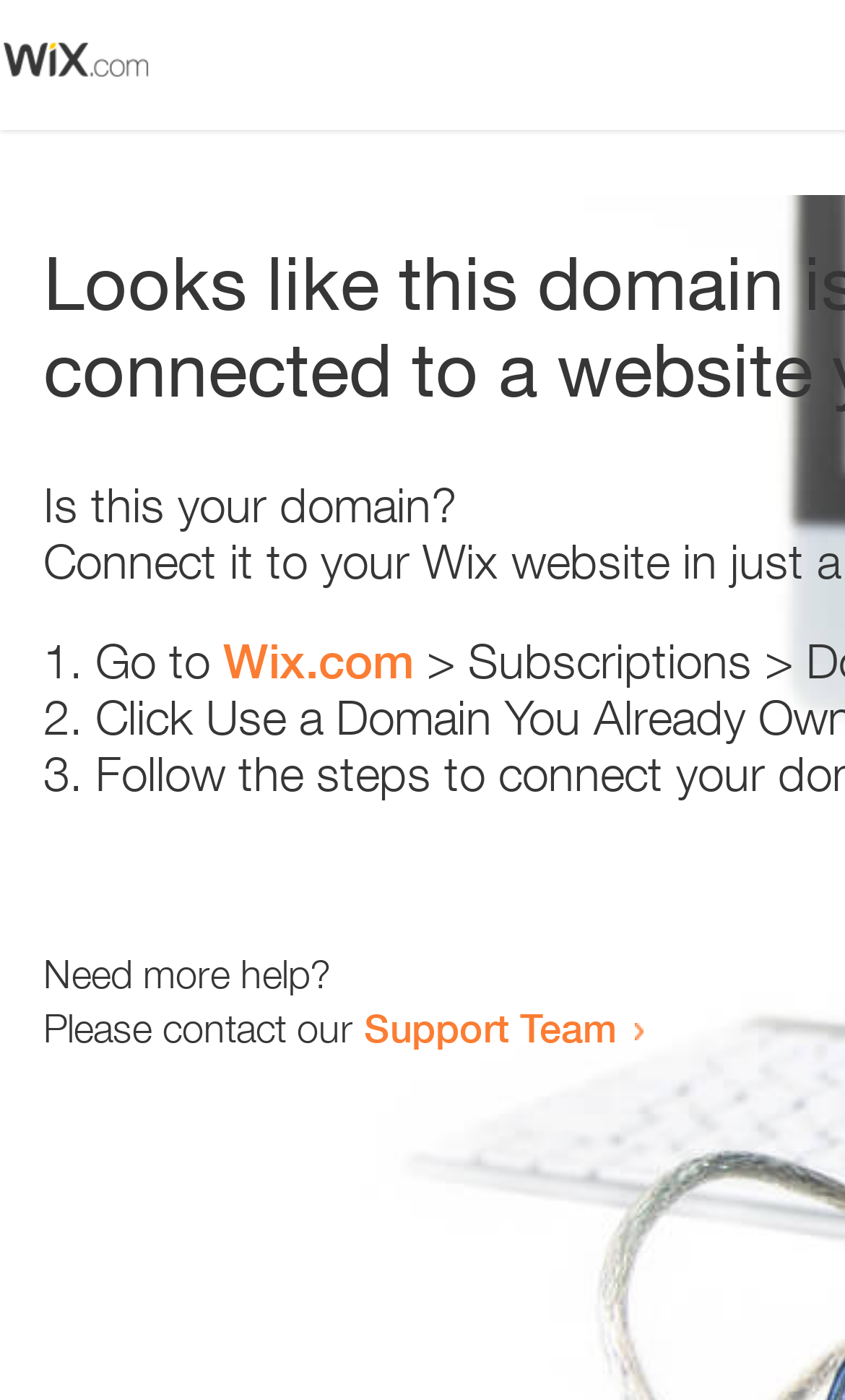Please provide a one-word or phrase answer to the question: 
How many list items are there?

3